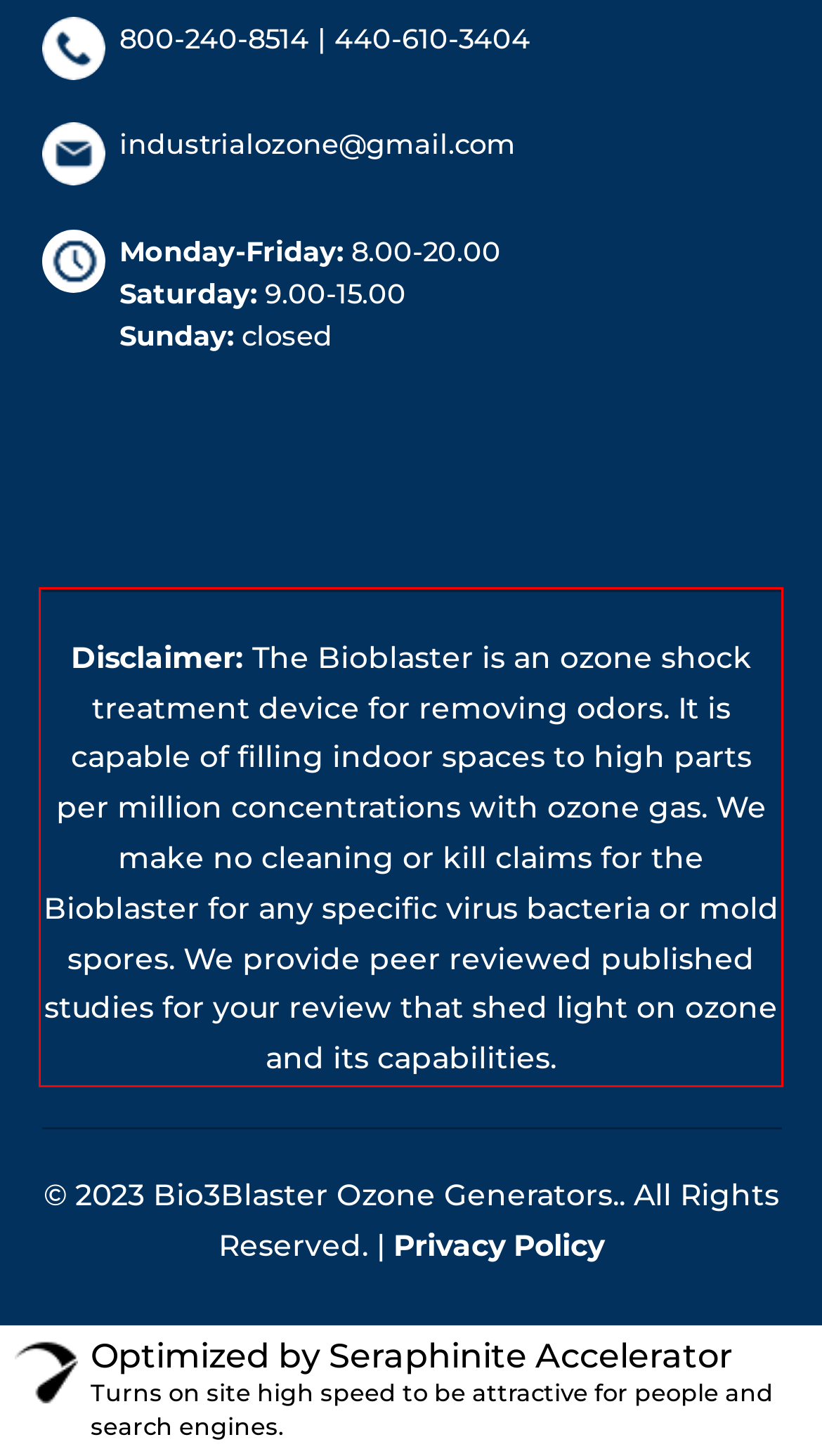By examining the provided screenshot of a webpage, recognize the text within the red bounding box and generate its text content.

Disclaimer: The Bioblaster is an ozone shock treatment device for removing odors. It is capable of filling indoor spaces to high parts per million concentrations with ozone gas. We make no cleaning or kill claims for the Bioblaster for any specific virus bacteria or mold spores. We provide peer reviewed published studies for your review that shed light on ozone and its capabilities.